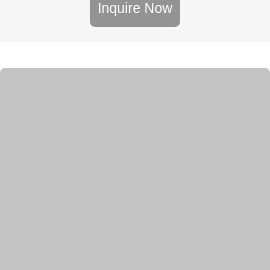What are the key properties of the product?
Answer with a single word or phrase, using the screenshot for reference.

Durability and lightweight